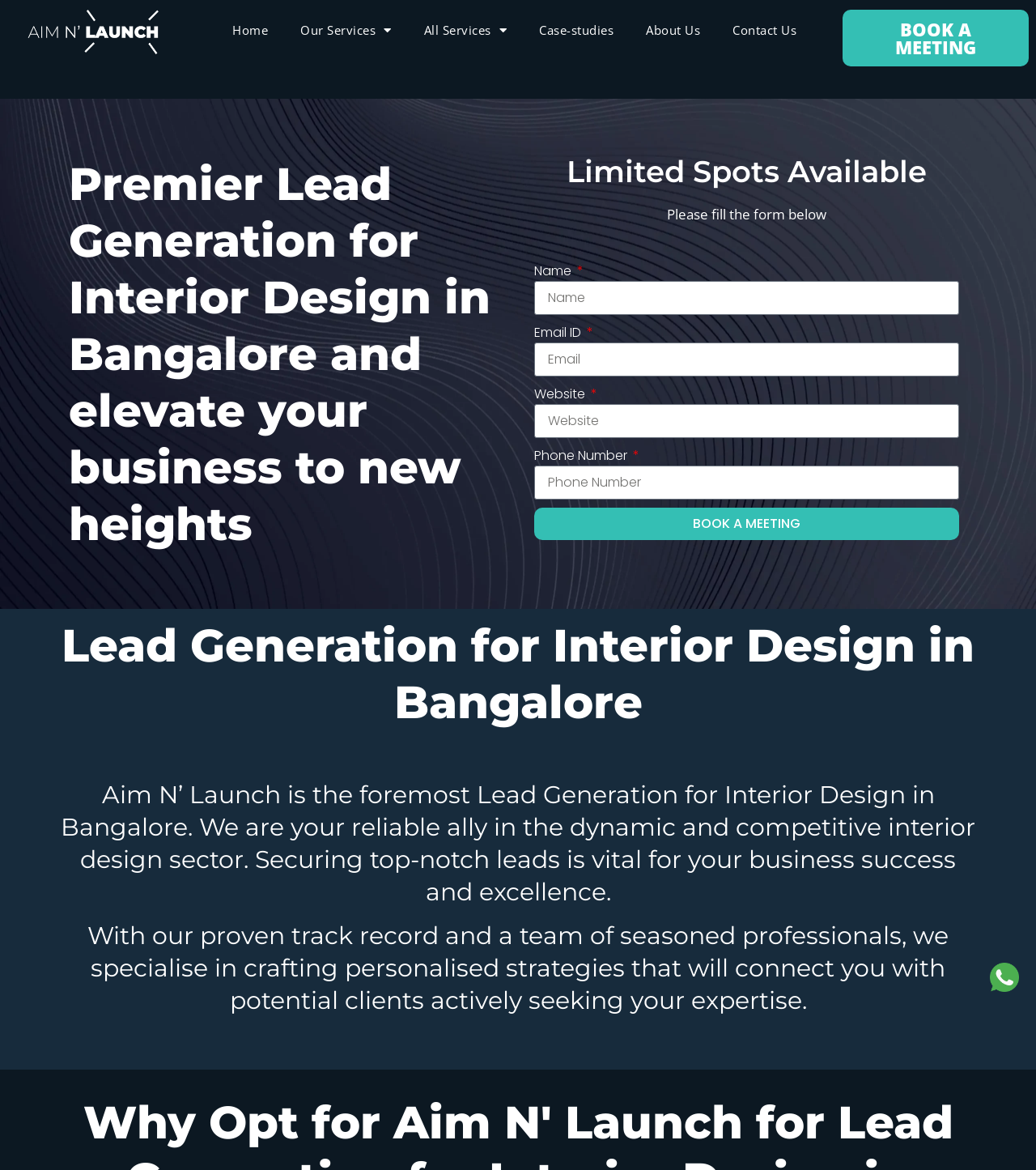From the element description: "Case-studies", extract the bounding box coordinates of the UI element. The coordinates should be expressed as four float numbers between 0 and 1, in the order [left, top, right, bottom].

[0.505, 0.011, 0.608, 0.04]